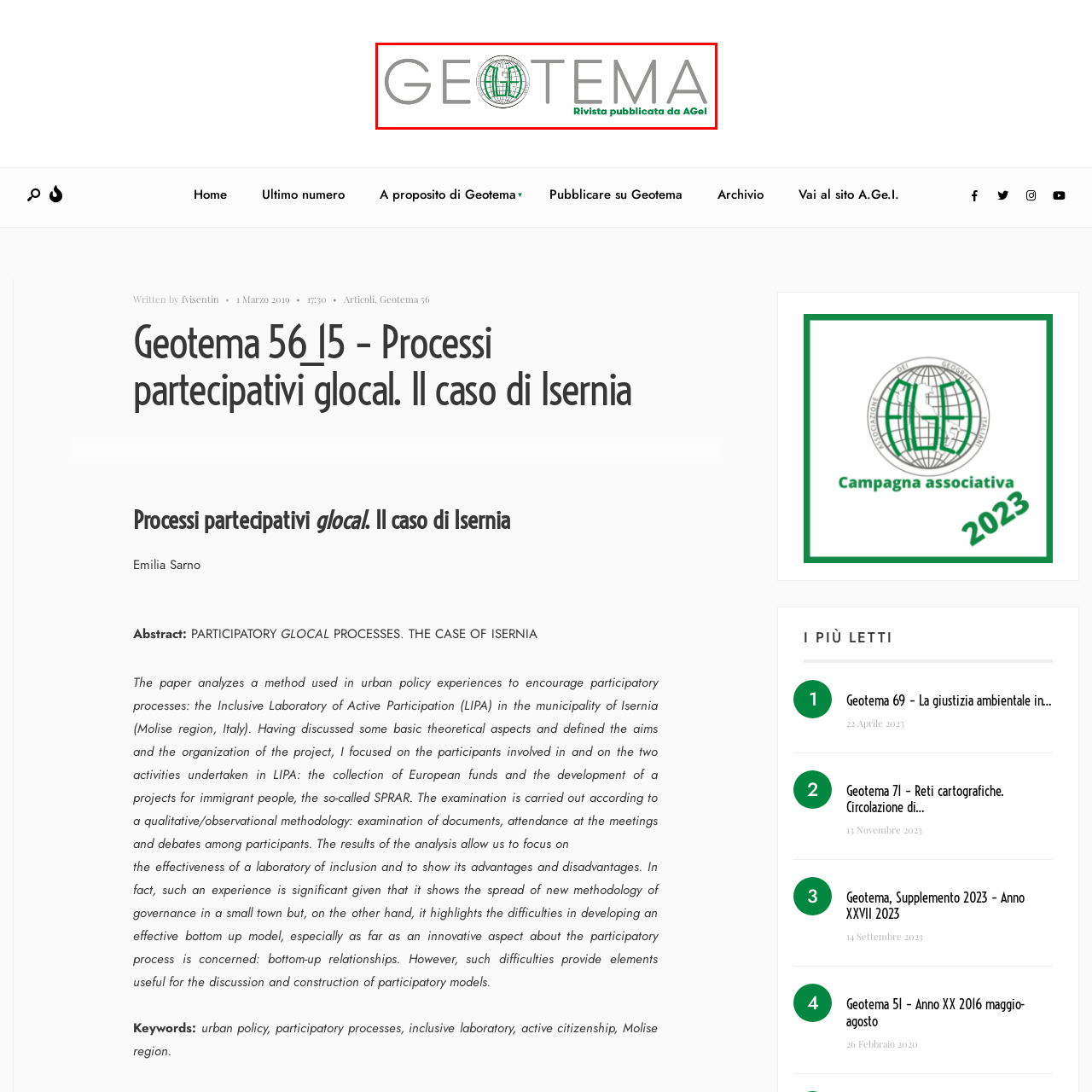What is the shape included in the logo?
Focus on the image highlighted within the red borders and answer with a single word or short phrase derived from the image.

Stylized globe